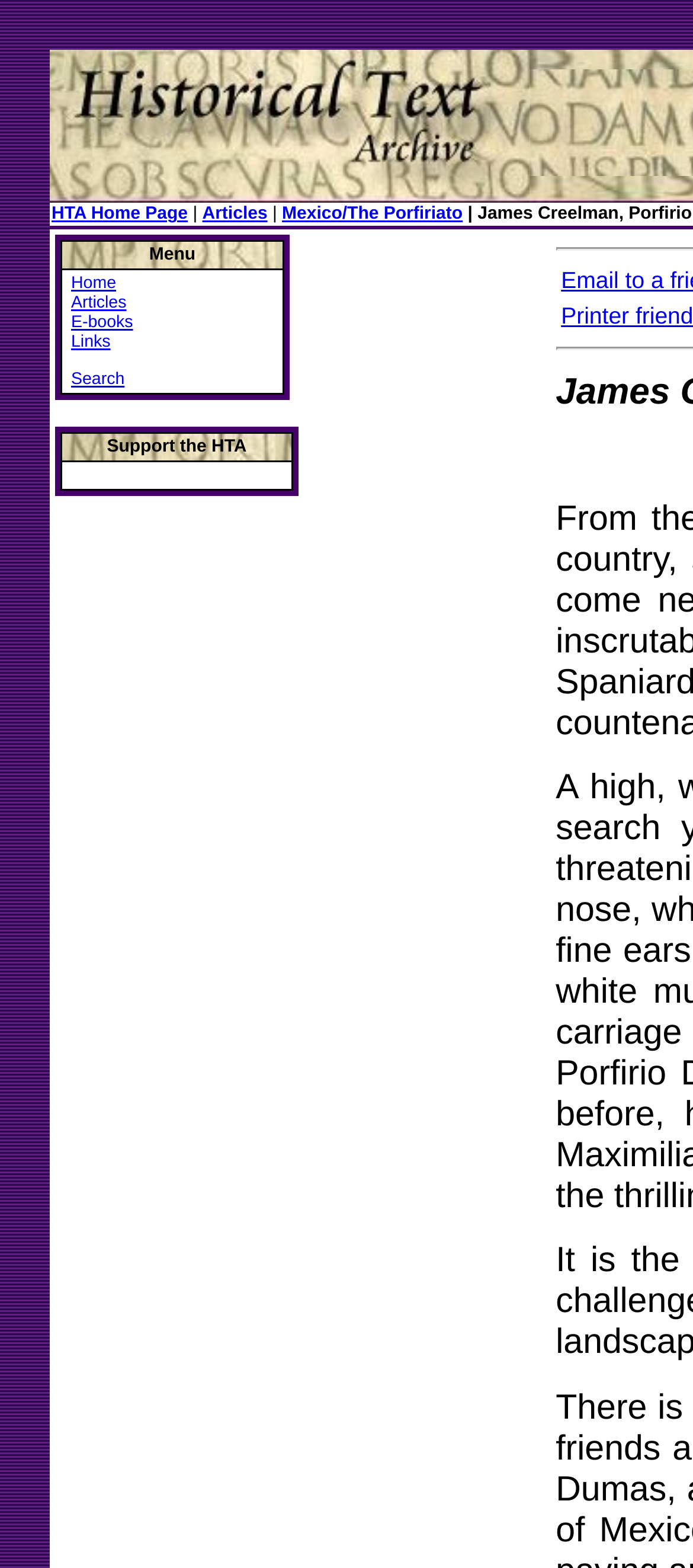Please locate the bounding box coordinates of the element that should be clicked to achieve the given instruction: "view articles".

[0.292, 0.13, 0.386, 0.143]